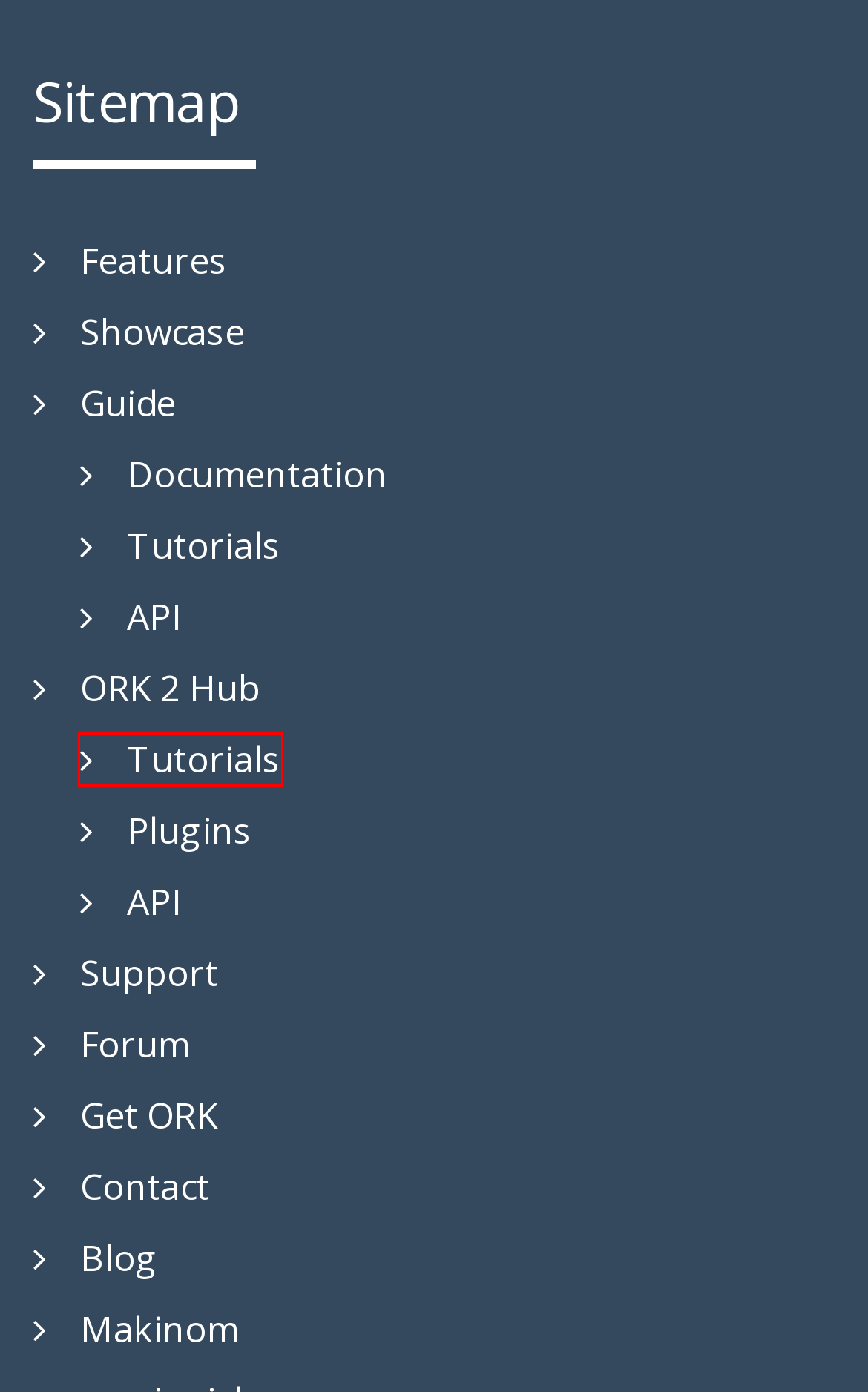Inspect the provided webpage screenshot, concentrating on the element within the red bounding box. Select the description that best represents the new webpage after you click the highlighted element. Here are the candidates:
A. Plugins - RPG Editor: ORK Framework
B. Tutorials - RPG Editor: ORK Framework
C. Contact - RPG Editor: ORK Framework
D. ORK 2 Hub - RPG Editor: ORK Framework
E. Showcase - RPG Editor: ORK Framework
F. Makinom - Game Toolkit for Unity
G. Tutorials Archives - RPG Editor: ORK Framework
H. Blog - RPG Editor: ORK Framework

B